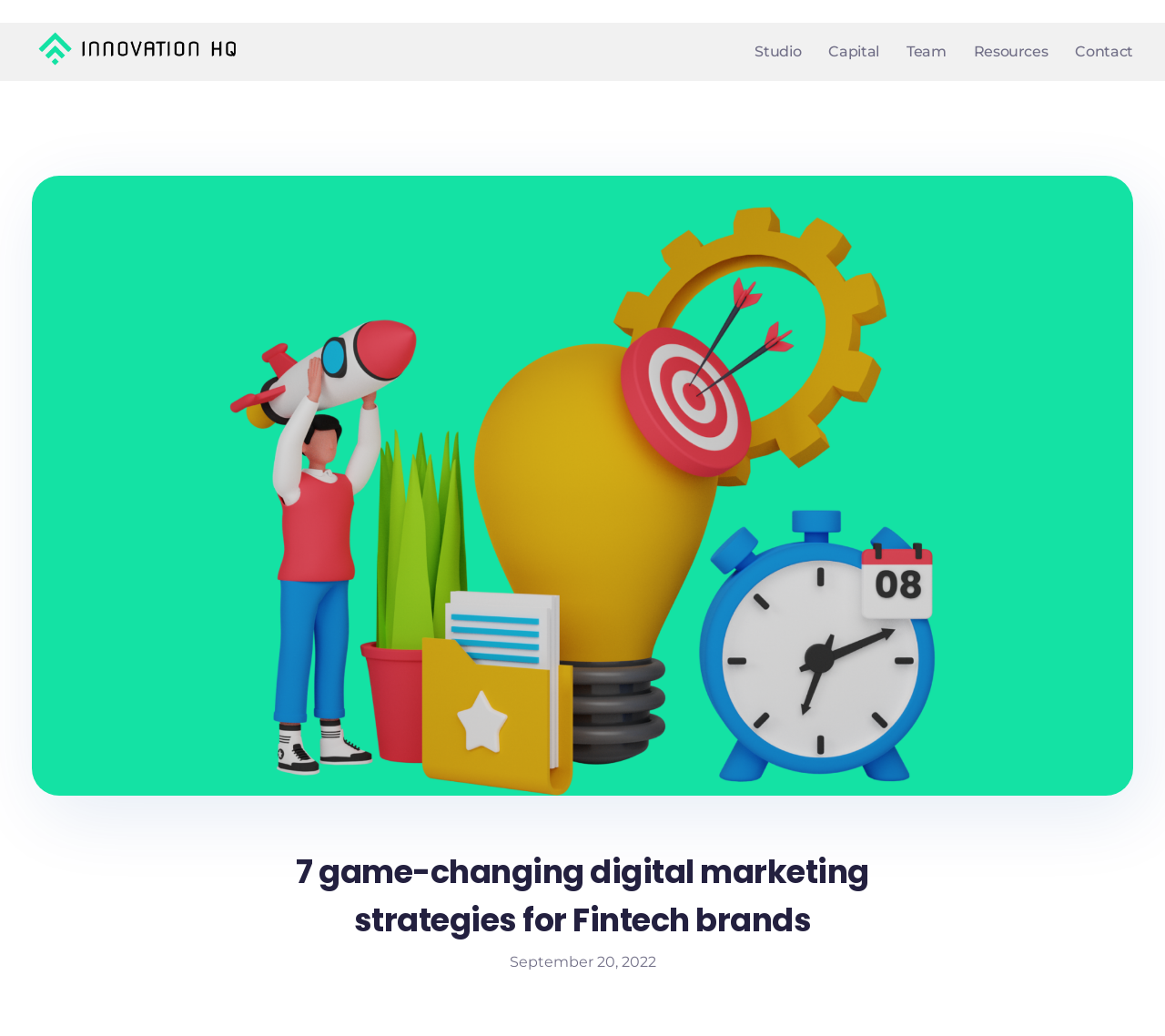Please answer the following question as detailed as possible based on the image: 
What is the title of the article?

The title of the article is '7 game-changing digital marketing strategies for Fintech brands', which is a heading located at the top of the webpage, with a bounding box of [0.188, 0.818, 0.812, 0.911].